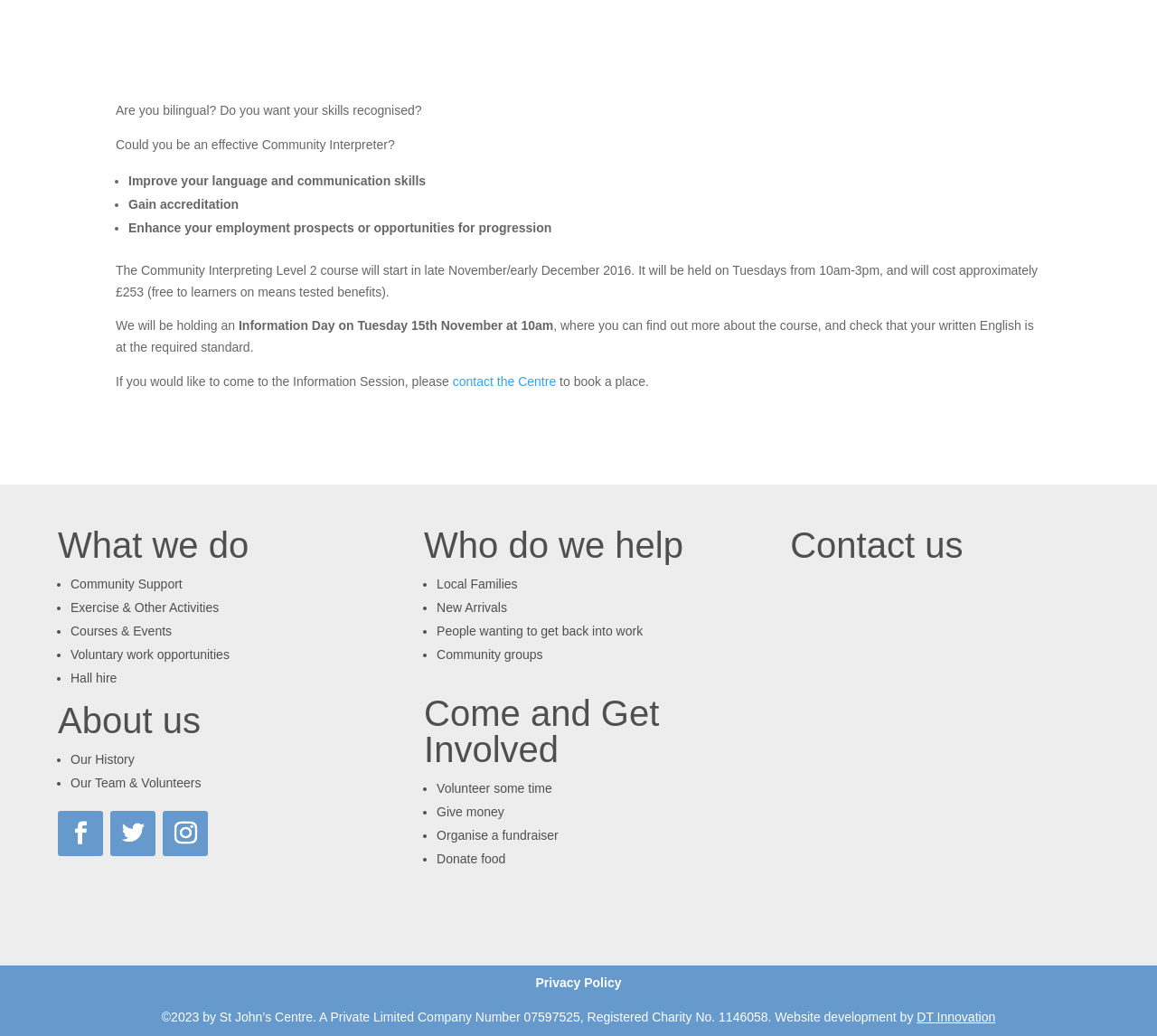Determine the bounding box coordinates for the HTML element described here: "September 3, 2019September 19, 2019".

None